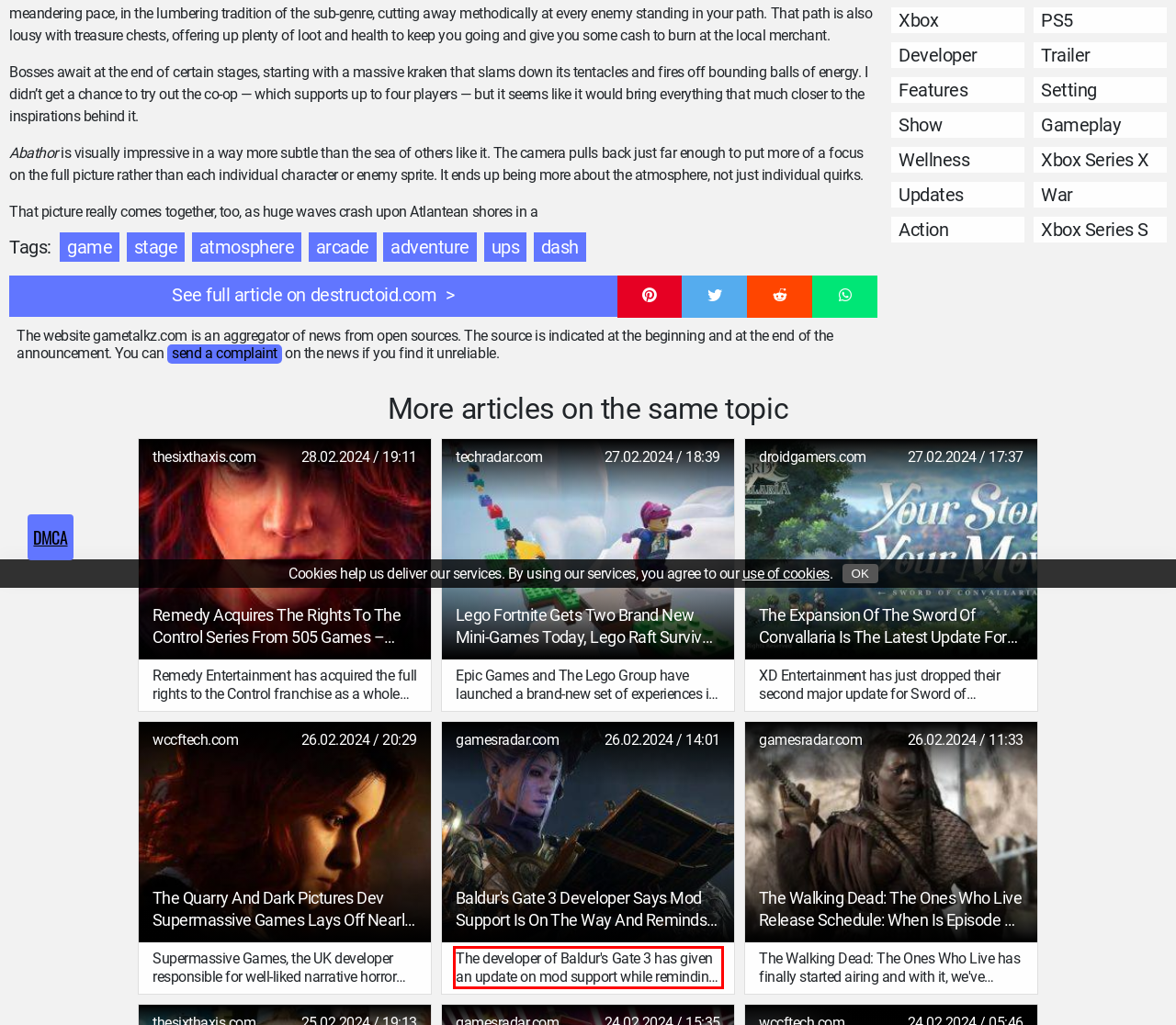The screenshot provided shows a webpage with a red bounding box. Apply OCR to the text within this red bounding box and provide the extracted content.

The developer of Baldur's Gate 3 has given an update on mod support while reminding fans that toxicity toward its progress "will only harm the conversation."